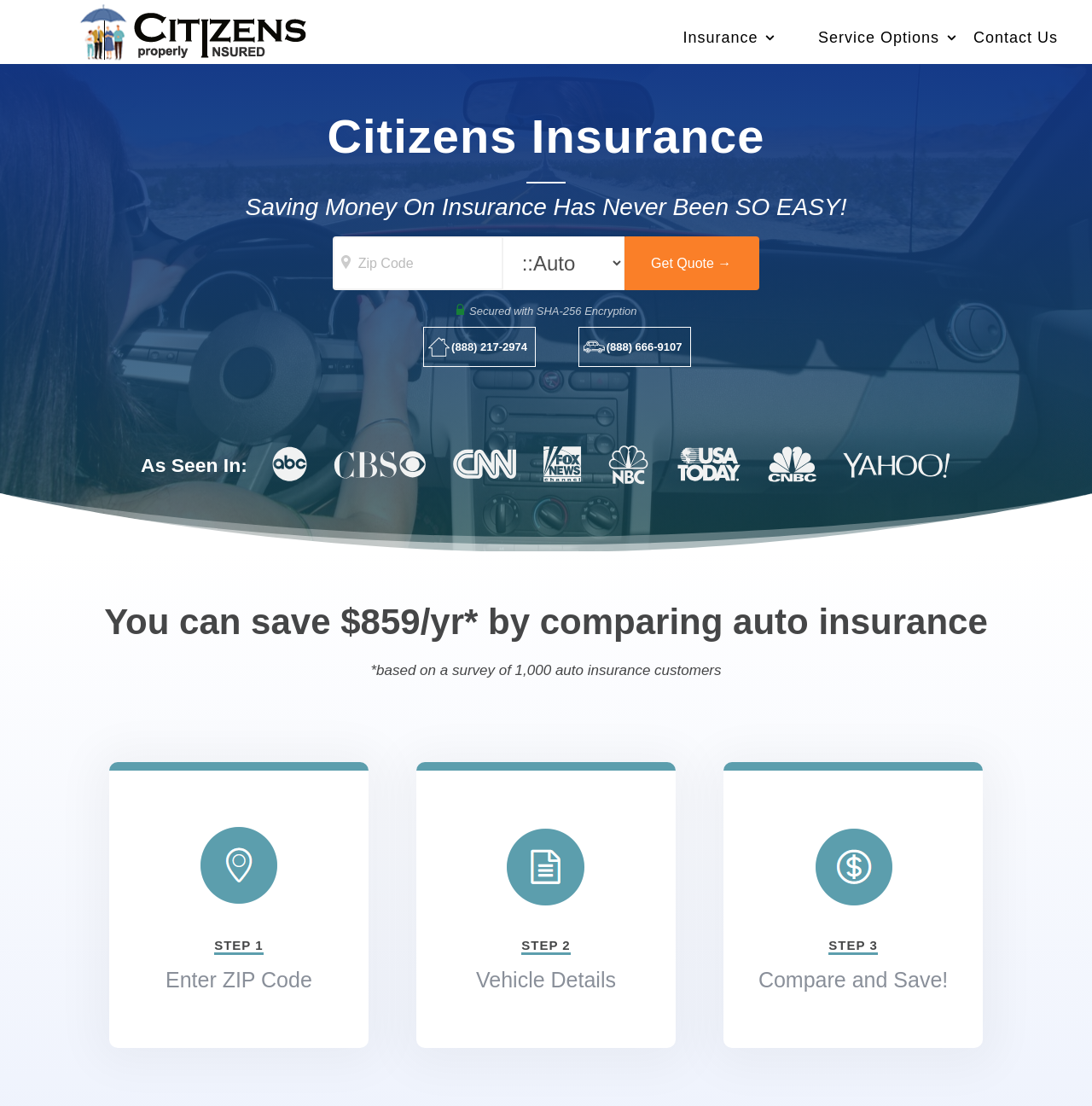What is the company name?
Examine the image and give a concise answer in one word or a short phrase.

Citizens Insurance